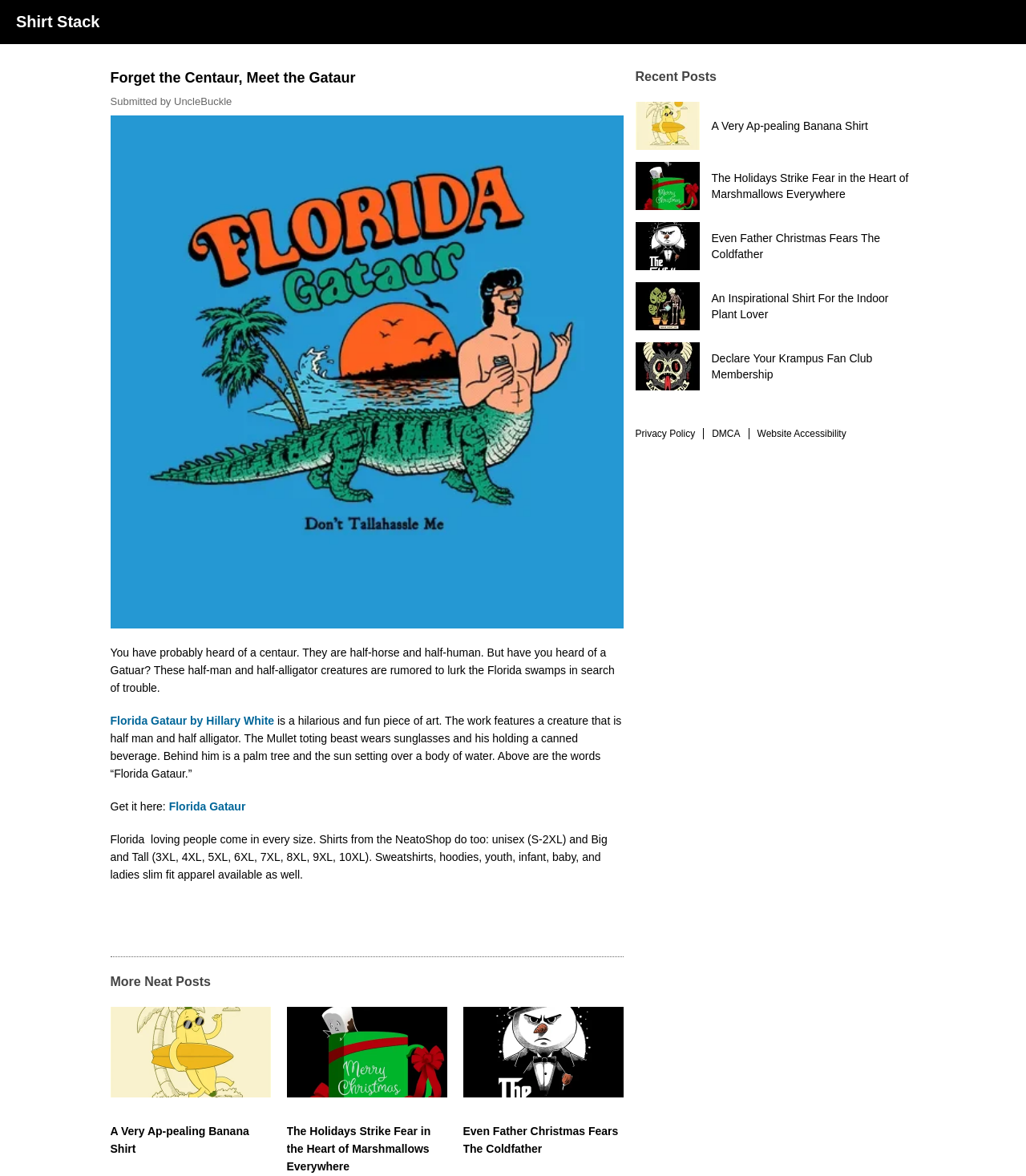Please find the bounding box for the following UI element description. Provide the coordinates in (top-left x, top-left y, bottom-right x, bottom-right y) format, with values between 0 and 1: DMCA

[0.685, 0.364, 0.722, 0.374]